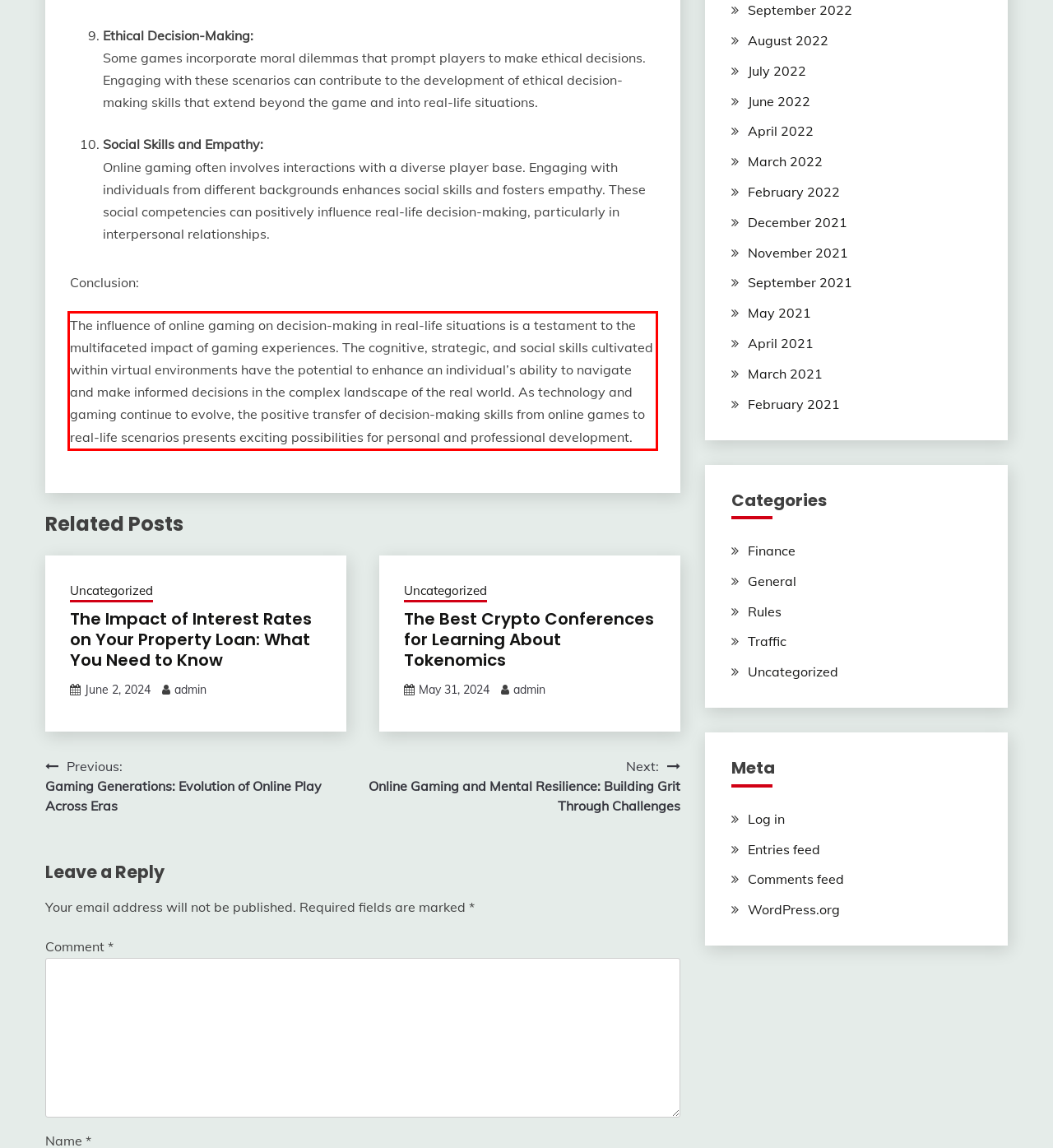Please analyze the screenshot of a webpage and extract the text content within the red bounding box using OCR.

The influence of online gaming on decision-making in real-life situations is a testament to the multifaceted impact of gaming experiences. The cognitive, strategic, and social skills cultivated within virtual environments have the potential to enhance an individual’s ability to navigate and make informed decisions in the complex landscape of the real world. As technology and gaming continue to evolve, the positive transfer of decision-making skills from online games to real-life scenarios presents exciting possibilities for personal and professional development.